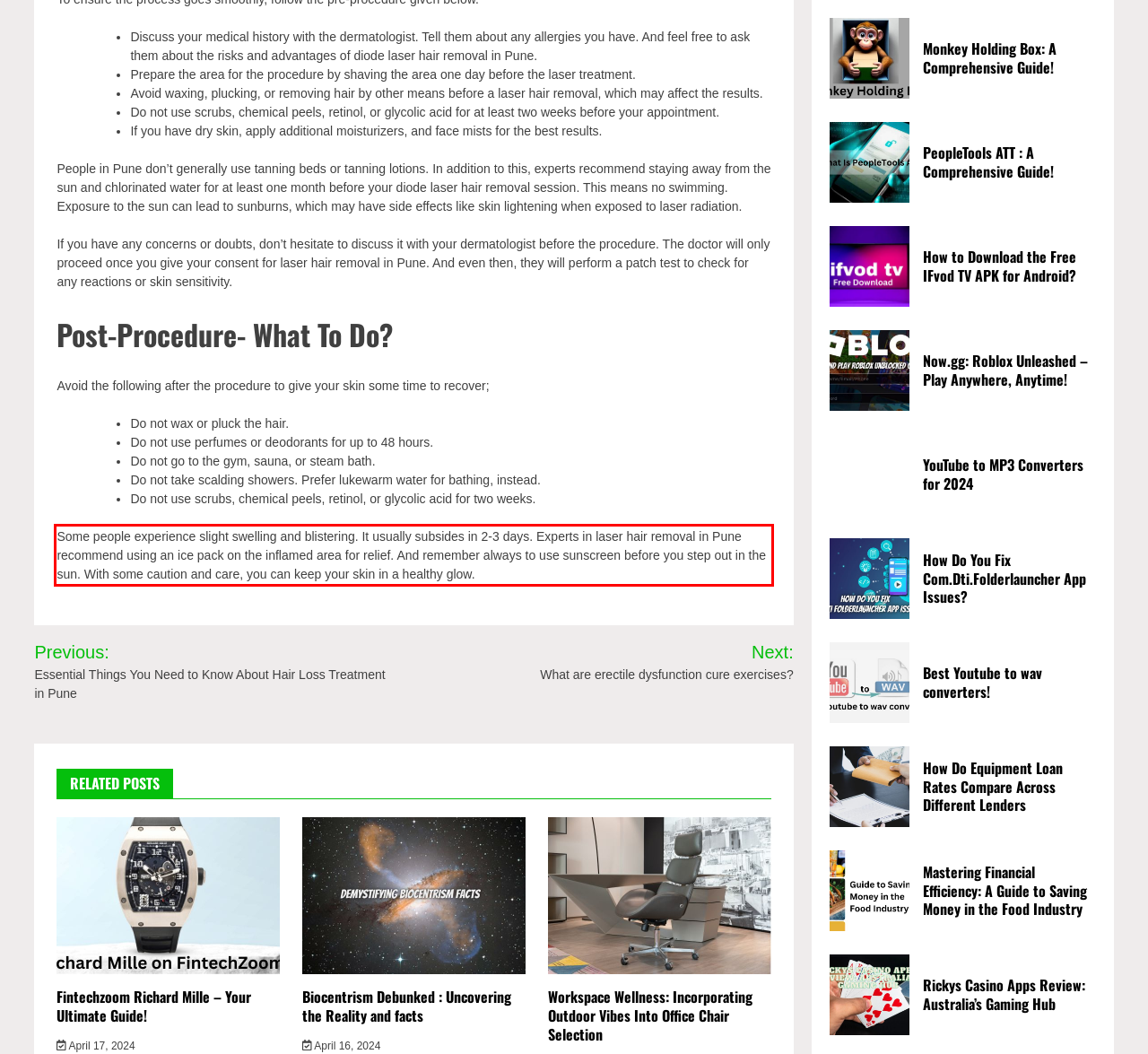In the screenshot of the webpage, find the red bounding box and perform OCR to obtain the text content restricted within this red bounding box.

Some people experience slight swelling and blistering. It usually subsides in 2-3 days. Experts in laser hair removal in Pune recommend using an ice pack on the inflamed area for relief. And remember always to use sunscreen before you step out in the sun. With some caution and care, you can keep your skin in a healthy glow.